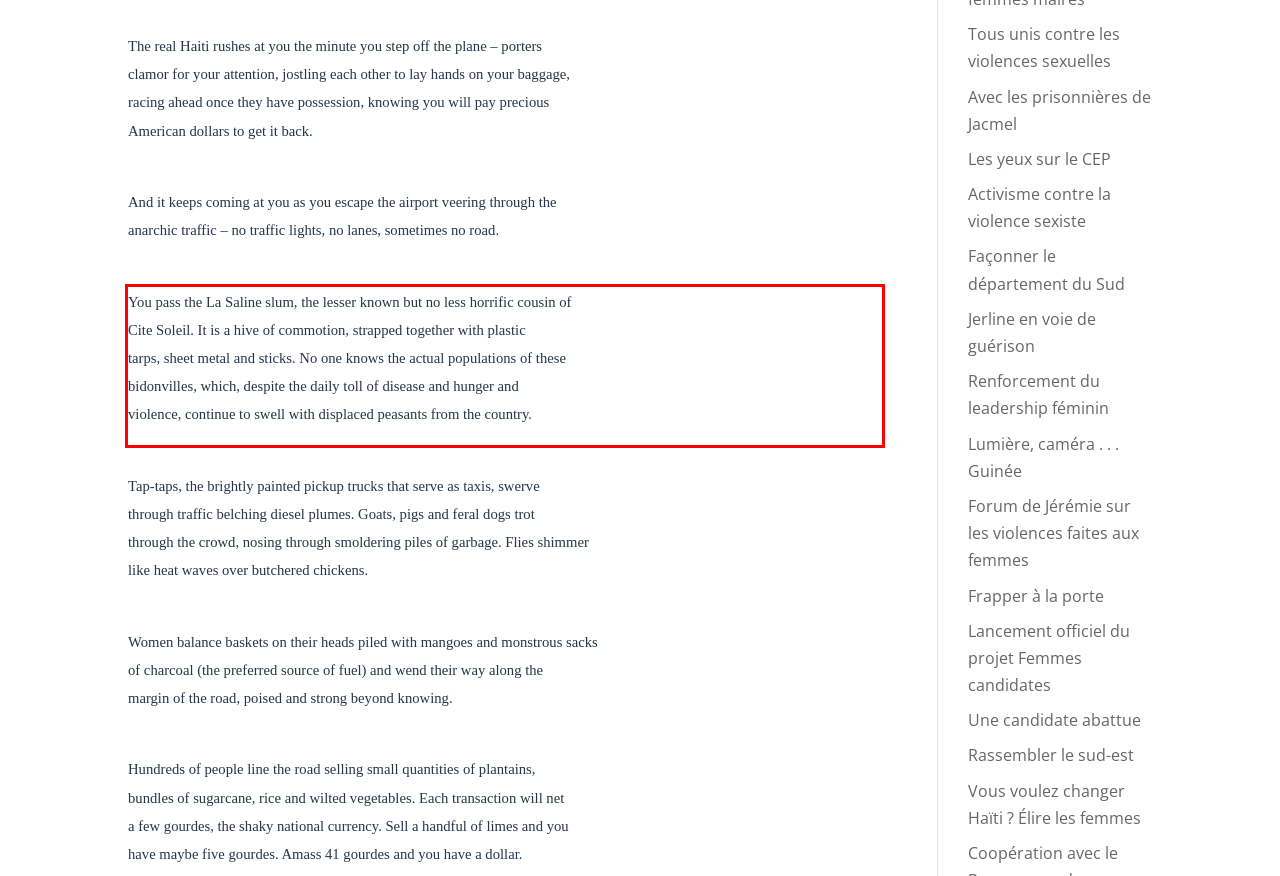You have a screenshot of a webpage with a UI element highlighted by a red bounding box. Use OCR to obtain the text within this highlighted area.

You pass the La Saline slum, the lesser known but no less horrific cousin of Cite Soleil. It is a hive of commotion, strapped together with plastic tarps, sheet metal and sticks. No one knows the actual populations of these bidonvilles, which, despite the daily toll of disease and hunger and violence, continue to swell with displaced peasants from the country.